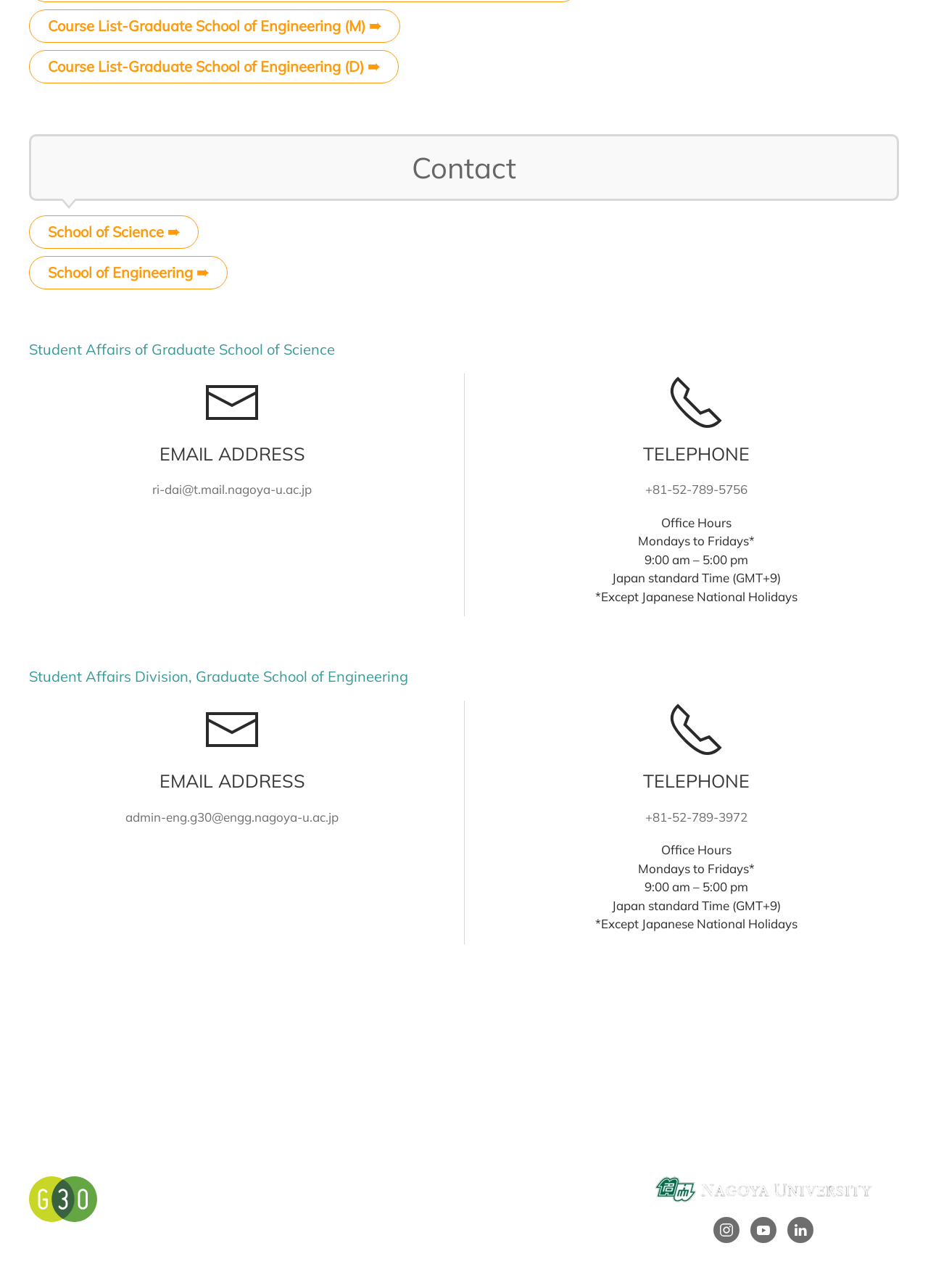What is the telephone number of Student Affairs Division, Graduate School of Engineering?
Based on the screenshot, respond with a single word or phrase.

+81-52-789-3972